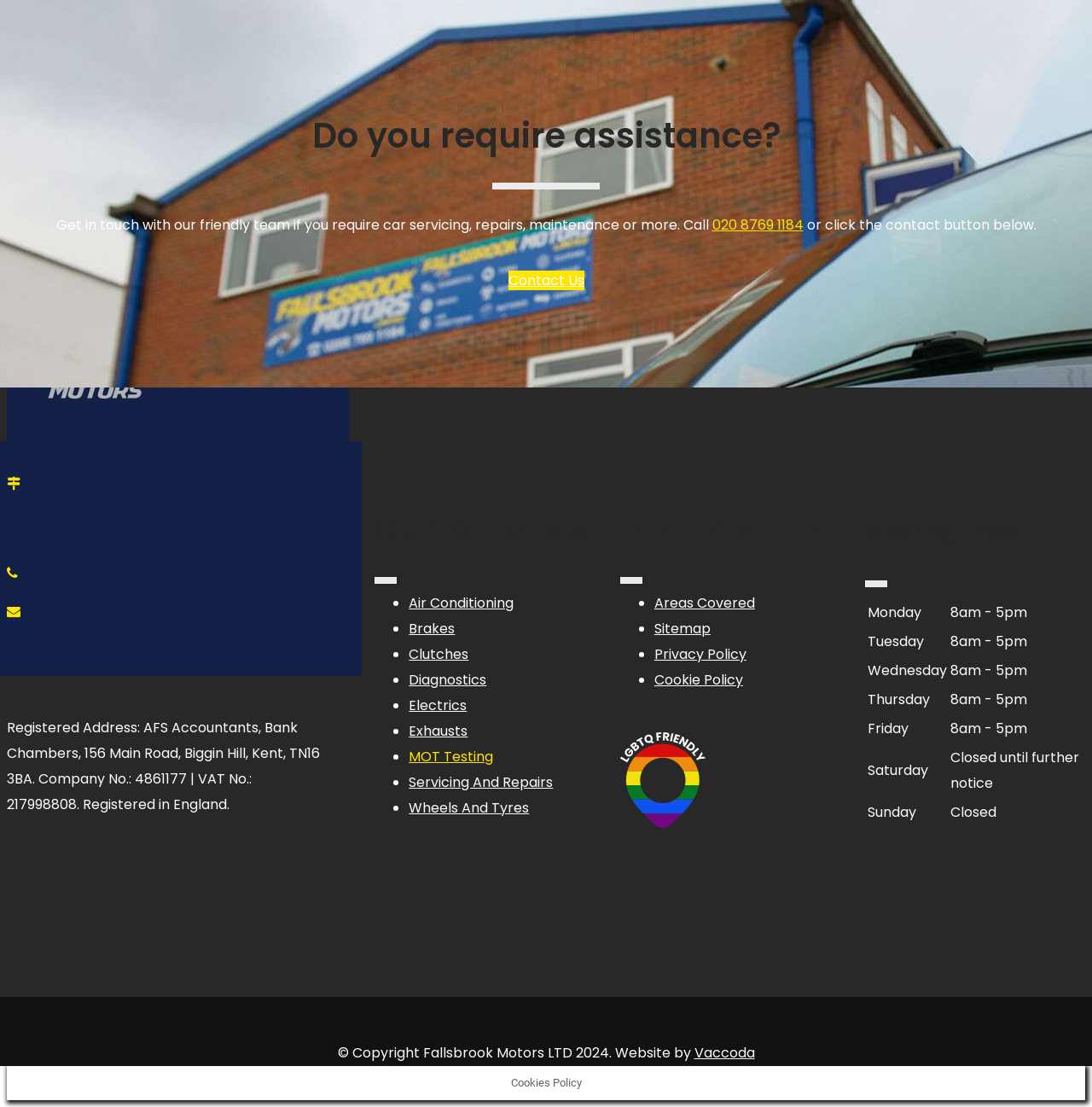Please mark the clickable region by giving the bounding box coordinates needed to complete this instruction: "Read about Alessia and Eddy".

None